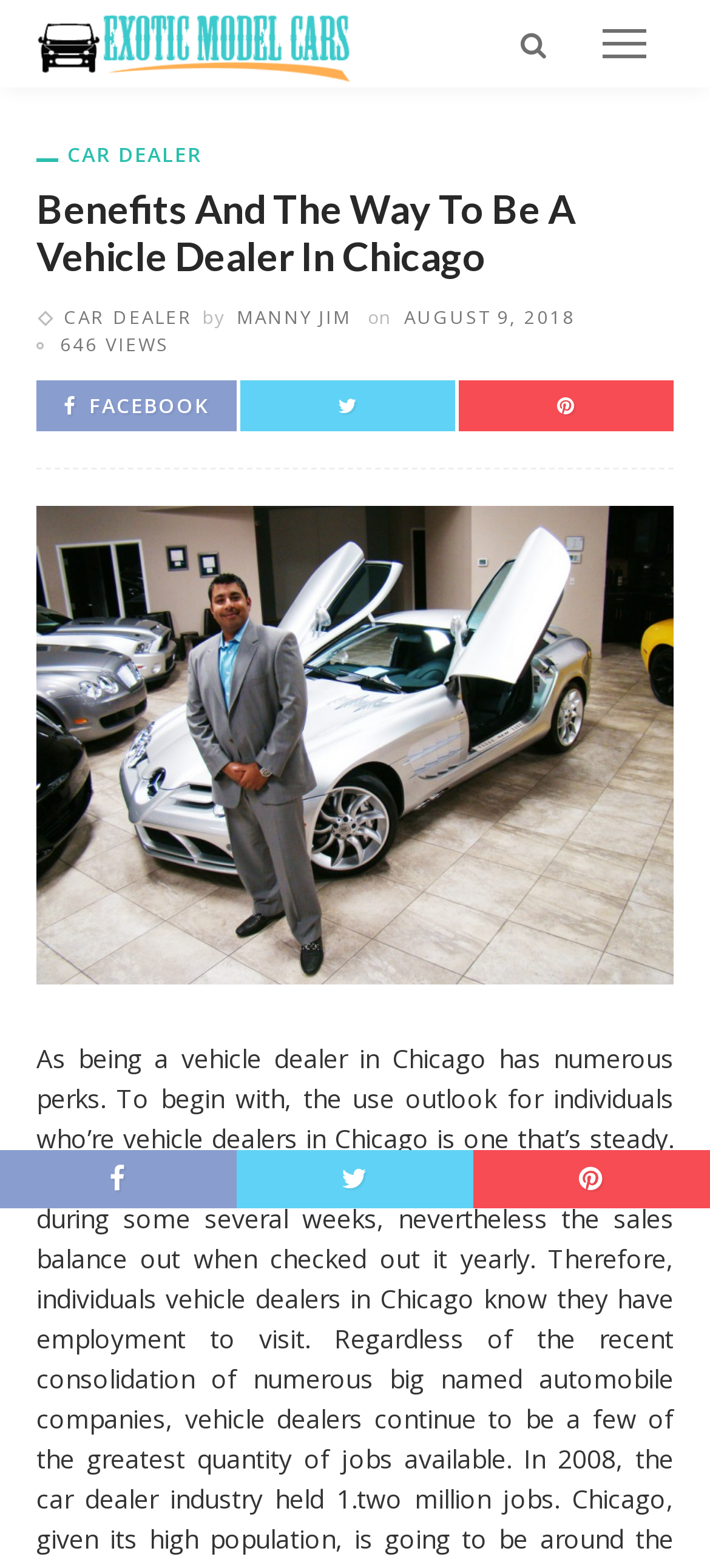Specify the bounding box coordinates of the area that needs to be clicked to achieve the following instruction: "share on FACEBOOK".

[0.09, 0.25, 0.295, 0.267]